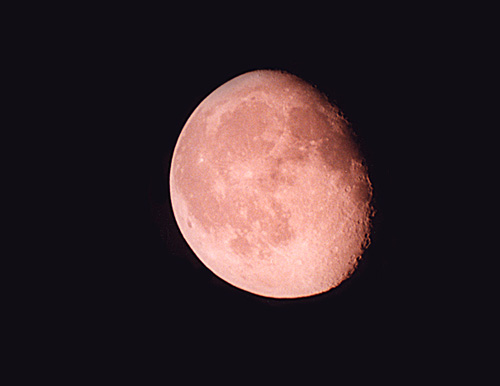What is the dominant color tone of the image?
Kindly answer the question with as much detail as you can.

The caption describes the image as having a warm, reddish tint that adds an ethereal quality to the scene, which suggests that the dominant color tone of the image is a warm, reddish tint.